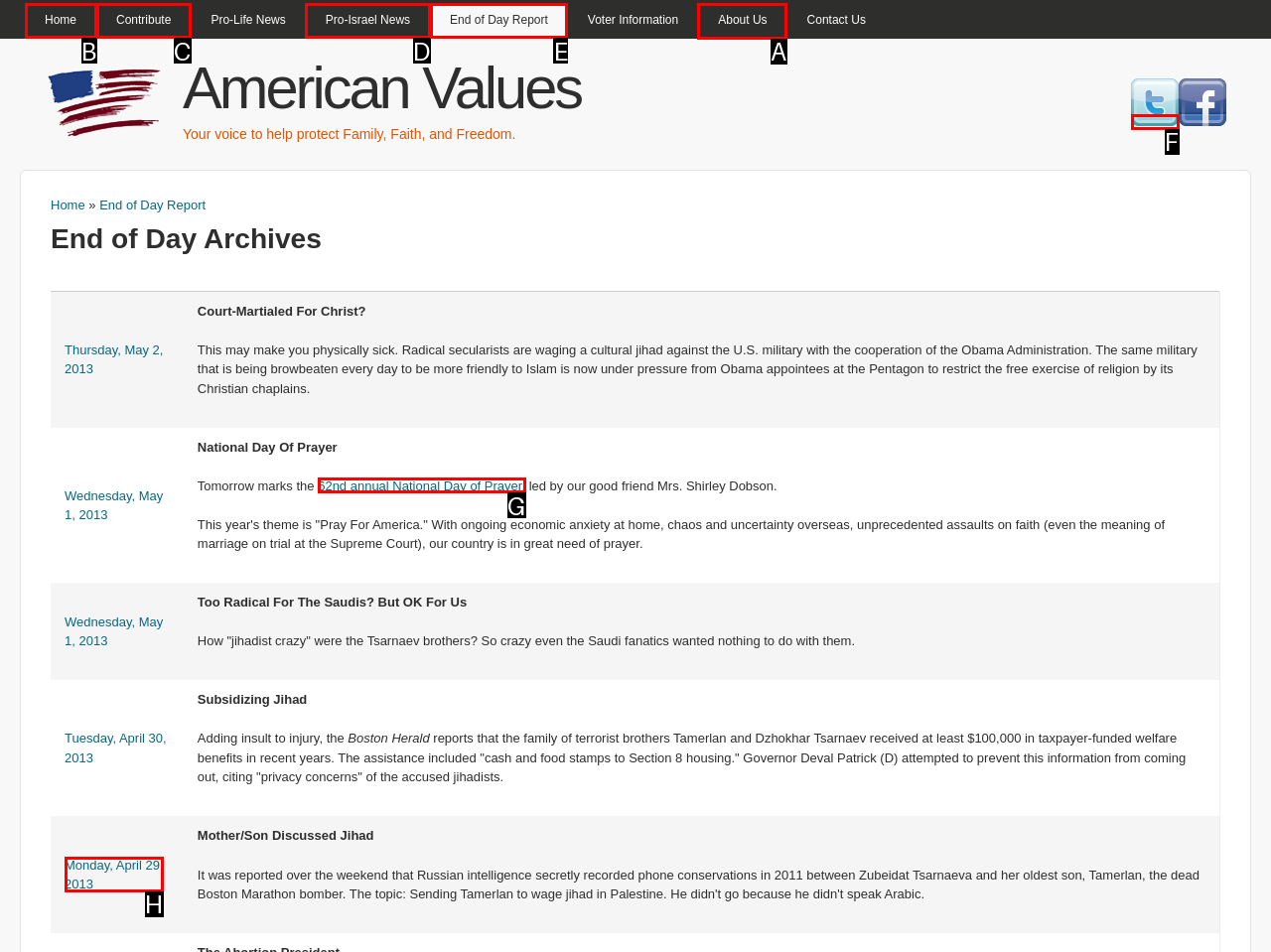Identify the correct lettered option to click in order to perform this task: Go to the 'About Us' page. Respond with the letter.

A